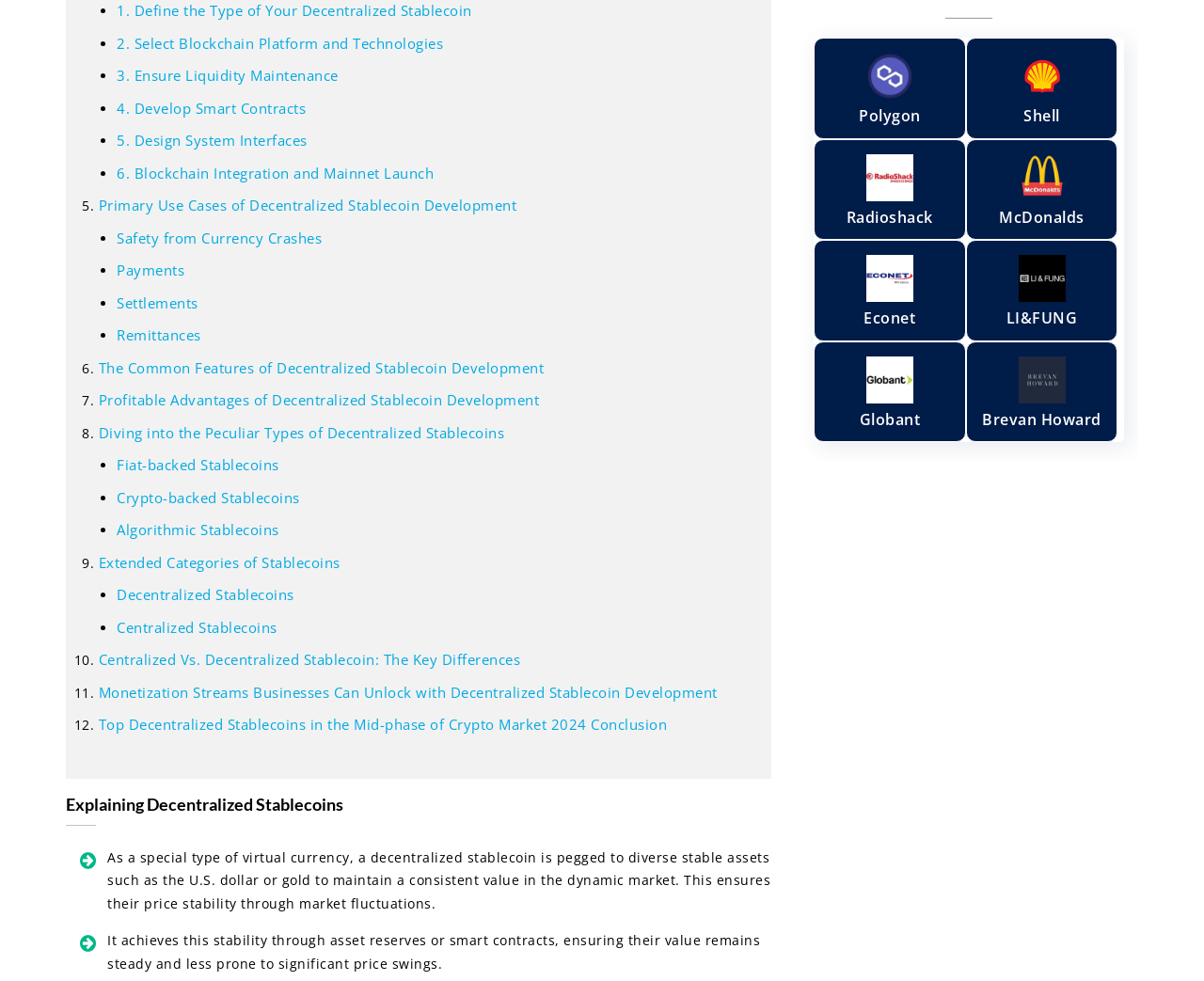Answer the question in one word or a short phrase:
How many types of decentralized stablecoins are mentioned on the webpage?

Three